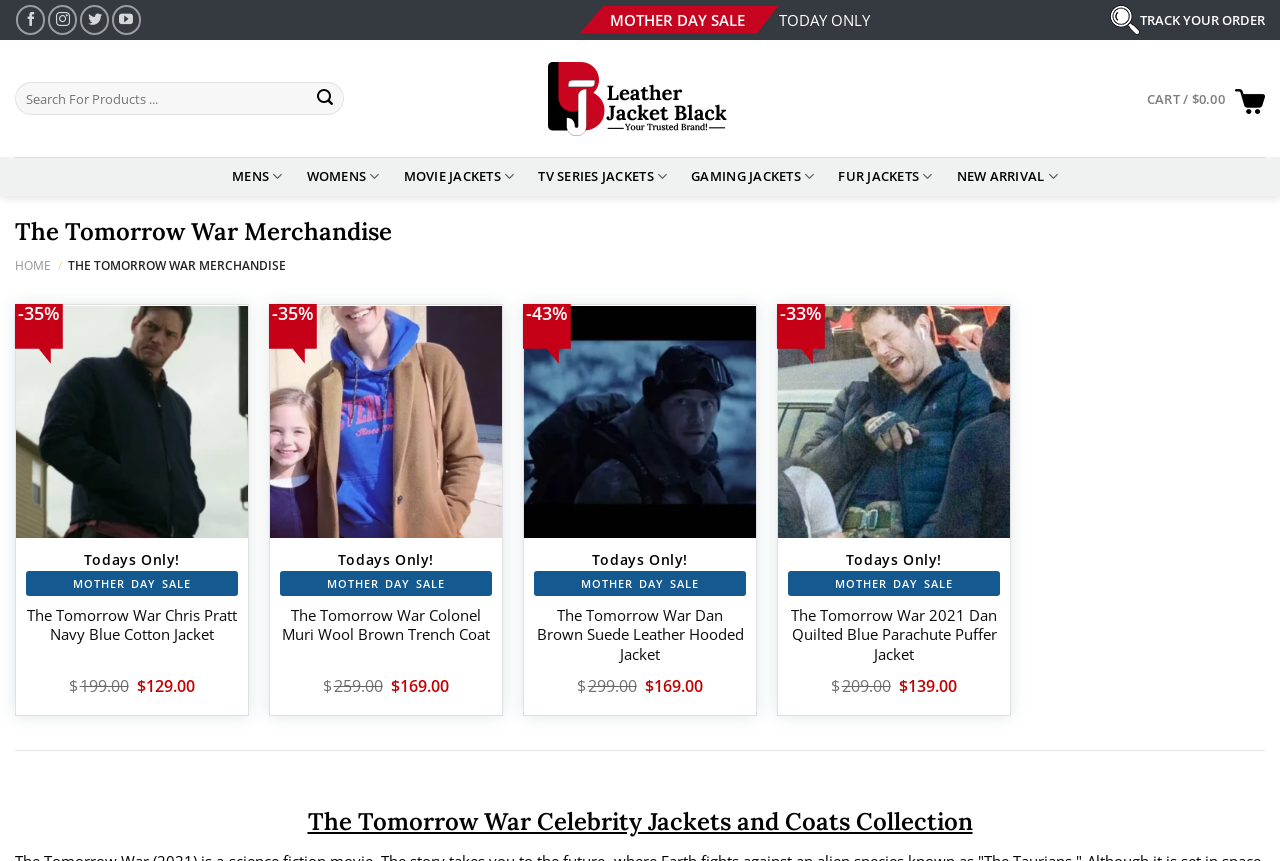What is the current price of the third product?
Based on the content of the image, thoroughly explain and answer the question.

I found the third product on the webpage, which is 'The Tomorrow War Chris Pratt Brown Suede Leather Jacket', and its current price is $169.00, which is a discounted price from the original price of $299.00.